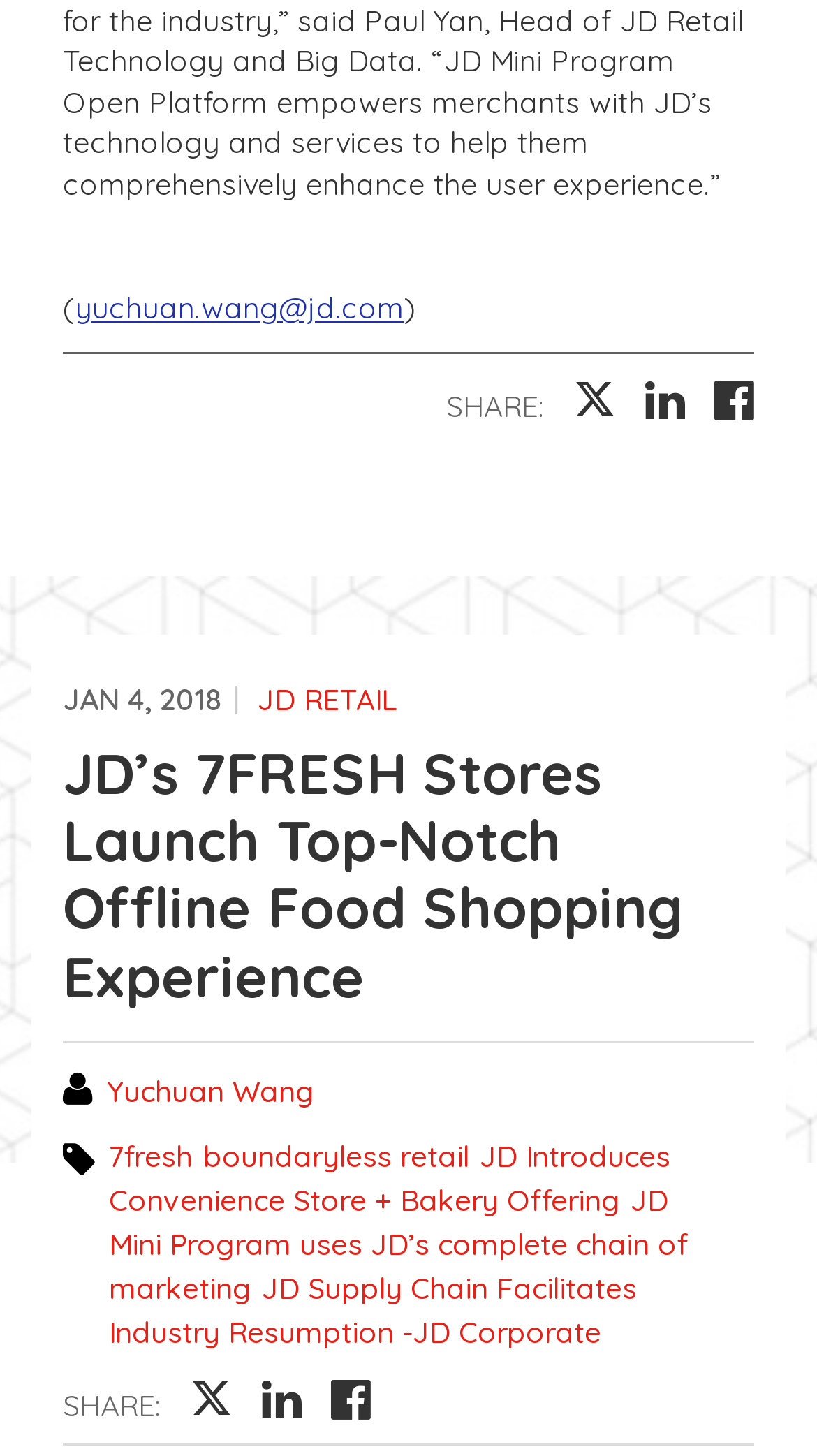Who is the author of the article?
Please provide a single word or phrase based on the screenshot.

Yuchuan Wang